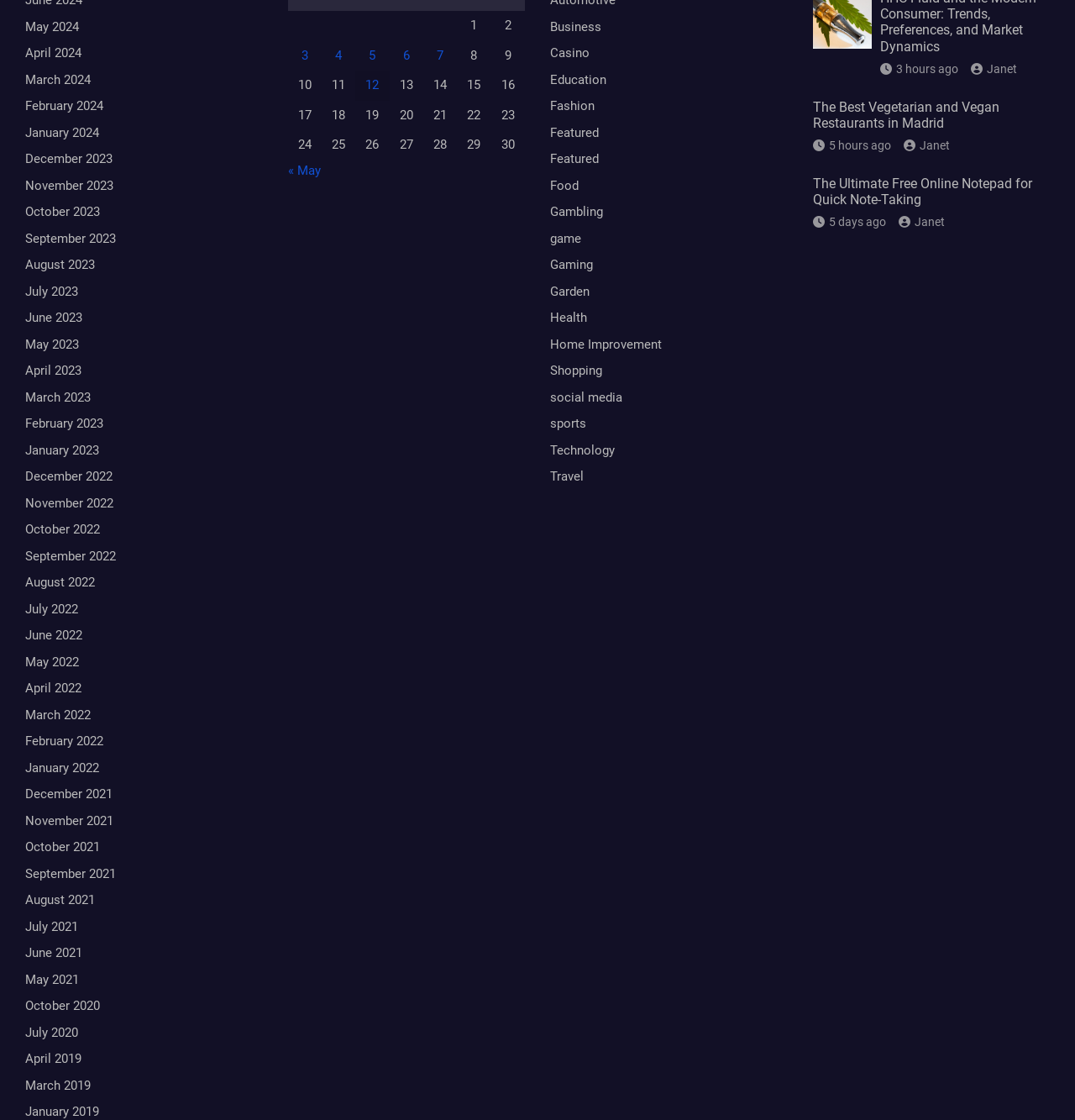With reference to the screenshot, provide a detailed response to the question below:
What is the purpose of the links in the grid cells?

The links in the grid cells allow users to view more detailed information about each post. When a user clicks on a link, they will be taken to a page that displays more information about the post, such as the full text of the post and any comments or other relevant information.